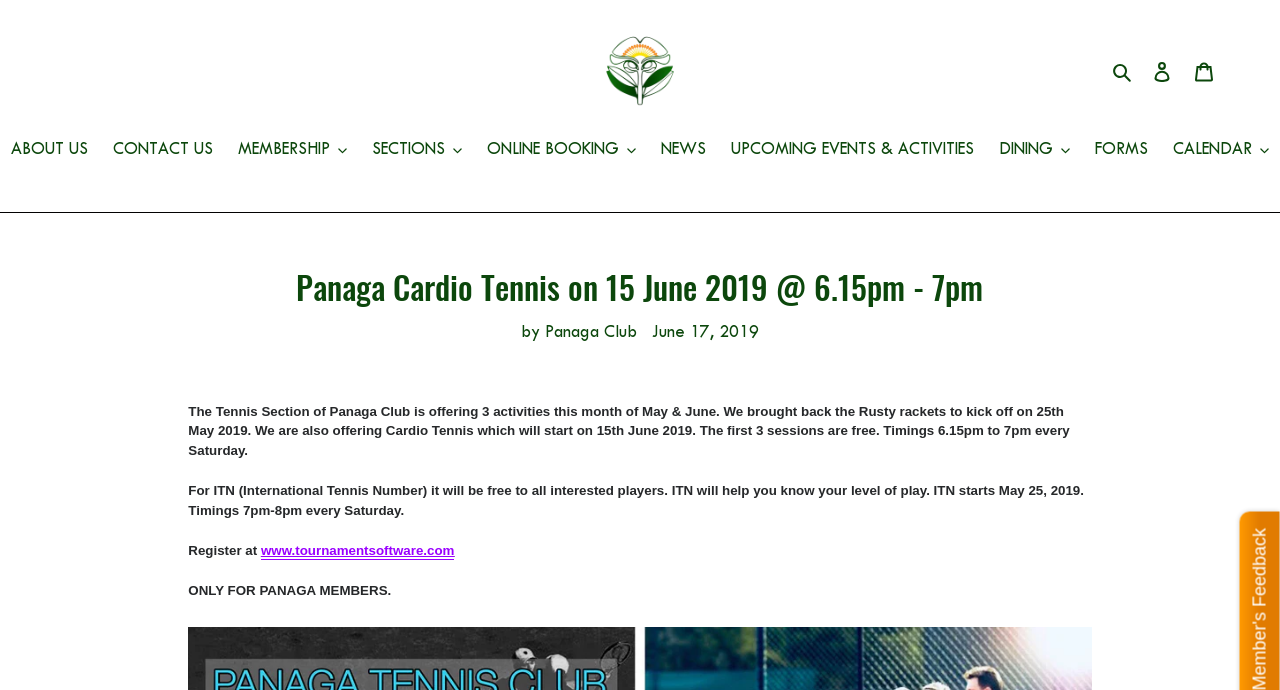Create a detailed summary of all the visual and textual information on the webpage.

The webpage appears to be an event page for Panaga Club, specifically for a Cardio Tennis event on June 15, 2019. At the top of the page, there is a logo of Panaga Club, accompanied by a search button, a log-in link, and a cart link. Below this, there is a navigation menu with links to various sections of the website, including "ABOUT US", "CONTACT US", "MEMBERSHIP", "SECTIONS", "ONLINE BOOKING", "NEWS", "UPCOMING EVENTS & ACTIVITIES", "DINING", "FORMS", and "CALENDAR".

The main content of the page is divided into two sections. The first section has a heading that reads "Panaga Cardio Tennis on 15 June 2019 @ 6.15pm - 7pm" and is followed by a subheading that says "by Panaga Club". Below this, there is a time element that displays the date "June 17, 2019".

The second section has a longer heading that describes the Tennis Section of Panaga Club's activities for May and June. The text explains that the club is offering three activities, including the Cardio Tennis event, and provides details about the timings and registration process. There is also a link to an external website, www.tournamentsoftware.com, where members can register for the event.